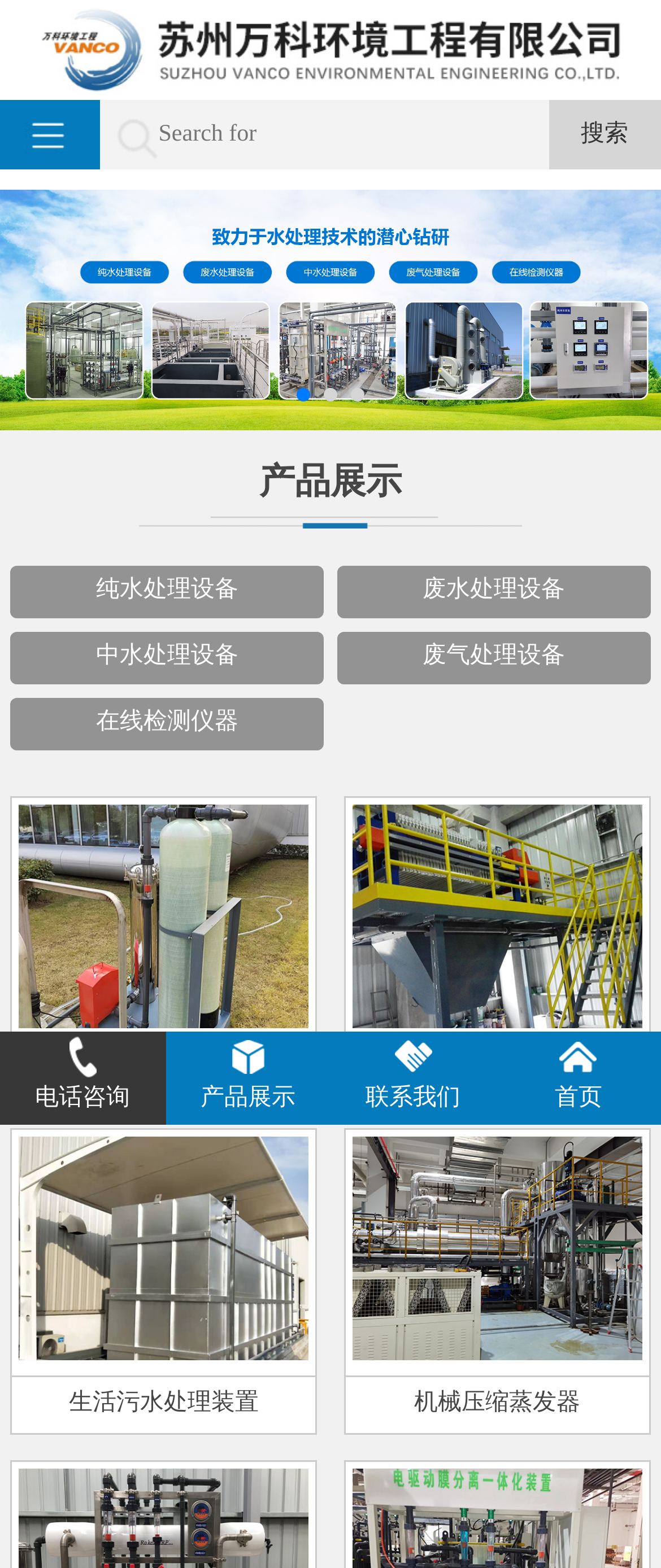Reply to the question below using a single word or brief phrase:
What is the company's main business?

Environmental engineering